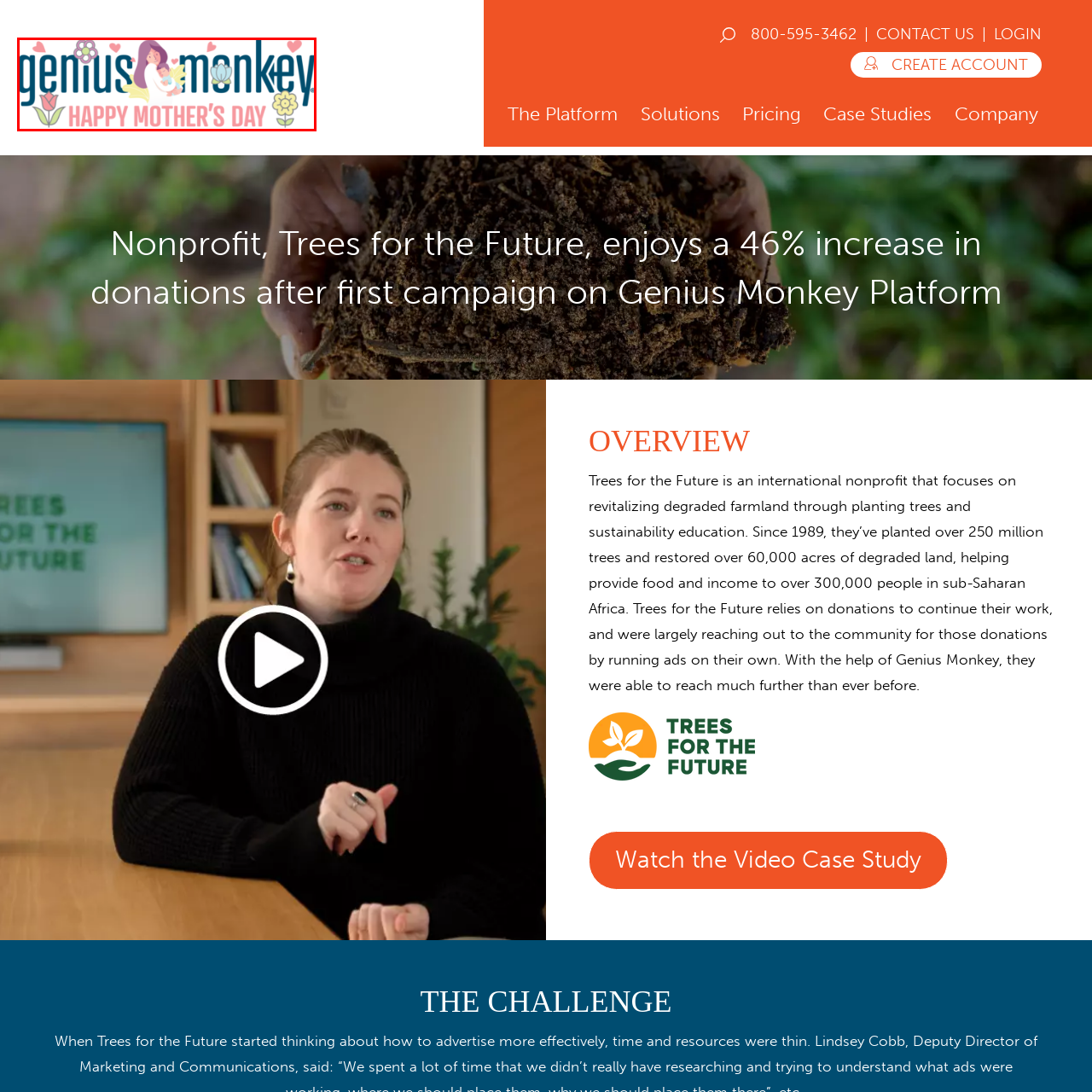Elaborate on all the details and elements present in the red-outlined area of the image.

The image features a colorful and cheerful design from "Genius Monkey," celebrating Mother's Day. At the forefront, there is an illustration of a loving mother holding her child, embodying warmth and affection. Surrounding the central figures are various vibrant floral elements and hearts, enhancing the festive and nurturing theme of the occasion. Below the illustration, the words "HAPPY MOTHER’S DAY" are prominently displayed in a playful script, framed by floral designs that add to the overall joyful and celebratory message of honoring mothers. This image represents both the affectionate sentiment of Mother's Day and the branding of Genius Monkey.